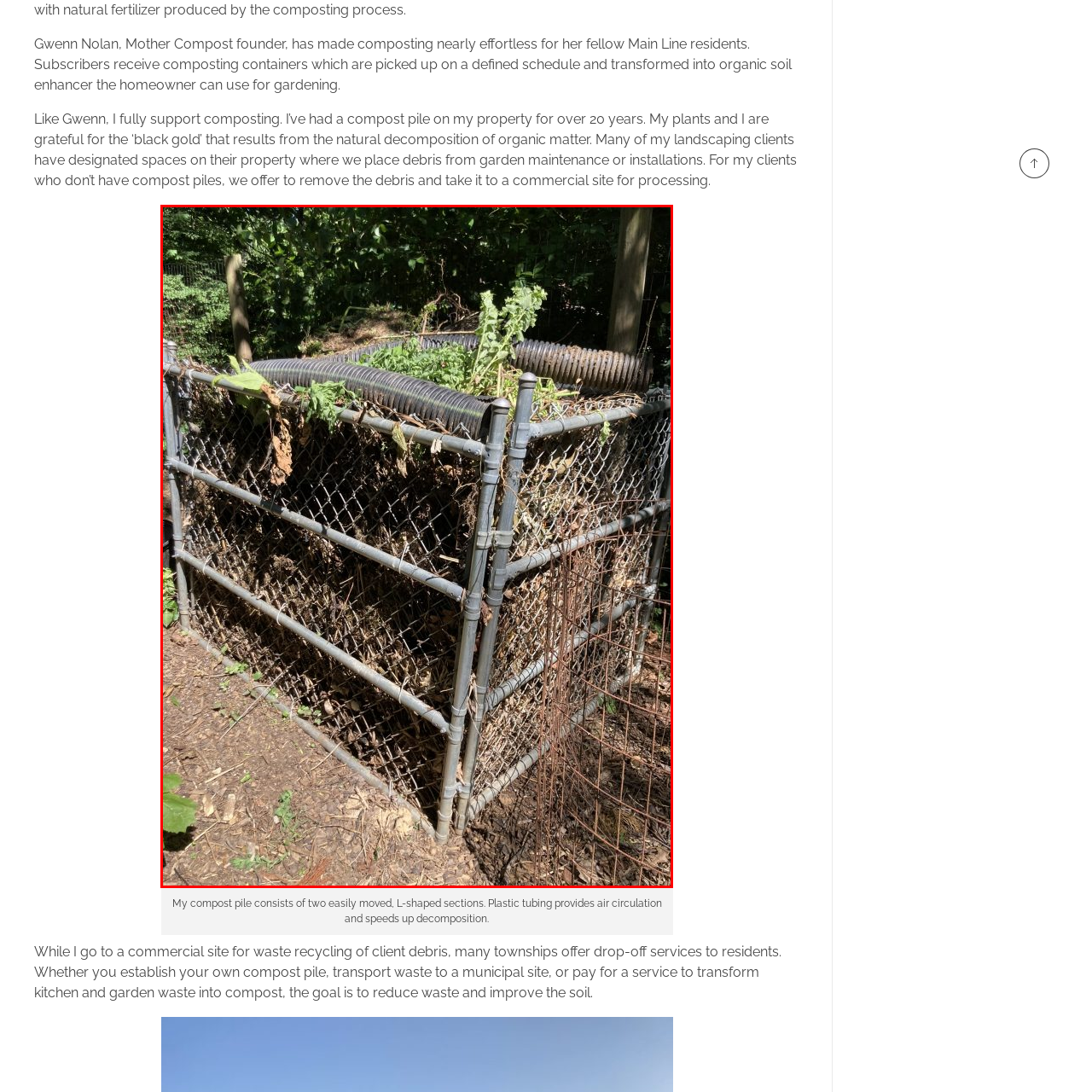What is the purpose of the metal fencing? Examine the image inside the red bounding box and answer concisely with one word or a short phrase.

Airflow and containment